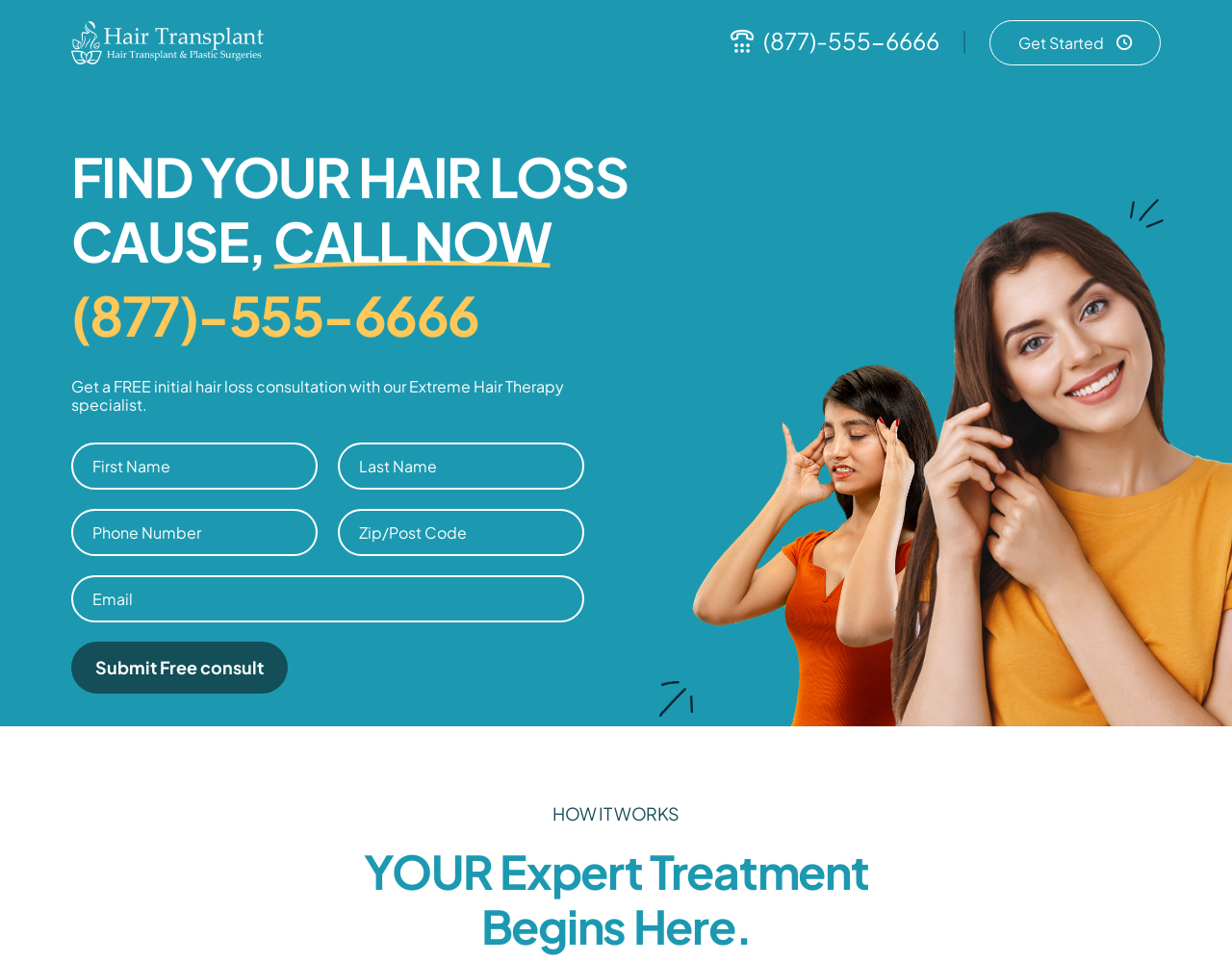Find the bounding box coordinates for the HTML element described as: "(877)-555-6666". The coordinates should consist of four float values between 0 and 1, i.e., [left, top, right, bottom].

[0.62, 0.0, 0.763, 0.085]